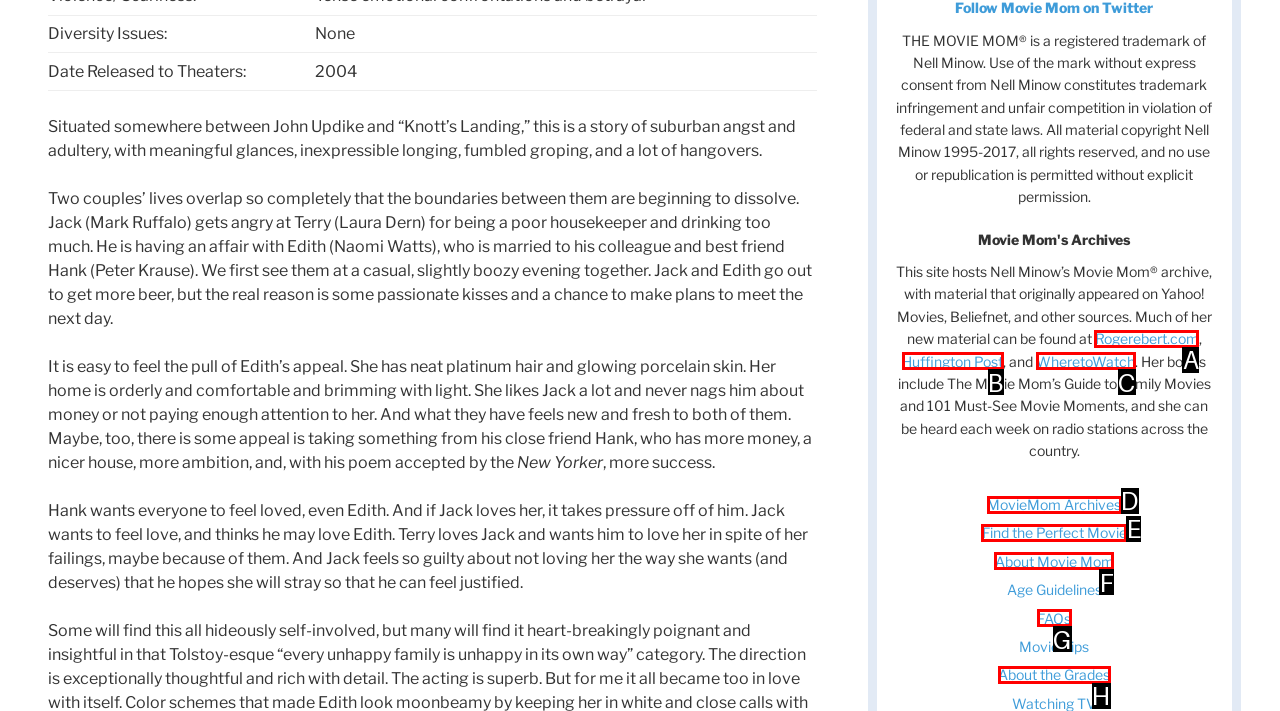Which option aligns with the description: Rogerebert.com? Respond by selecting the correct letter.

A